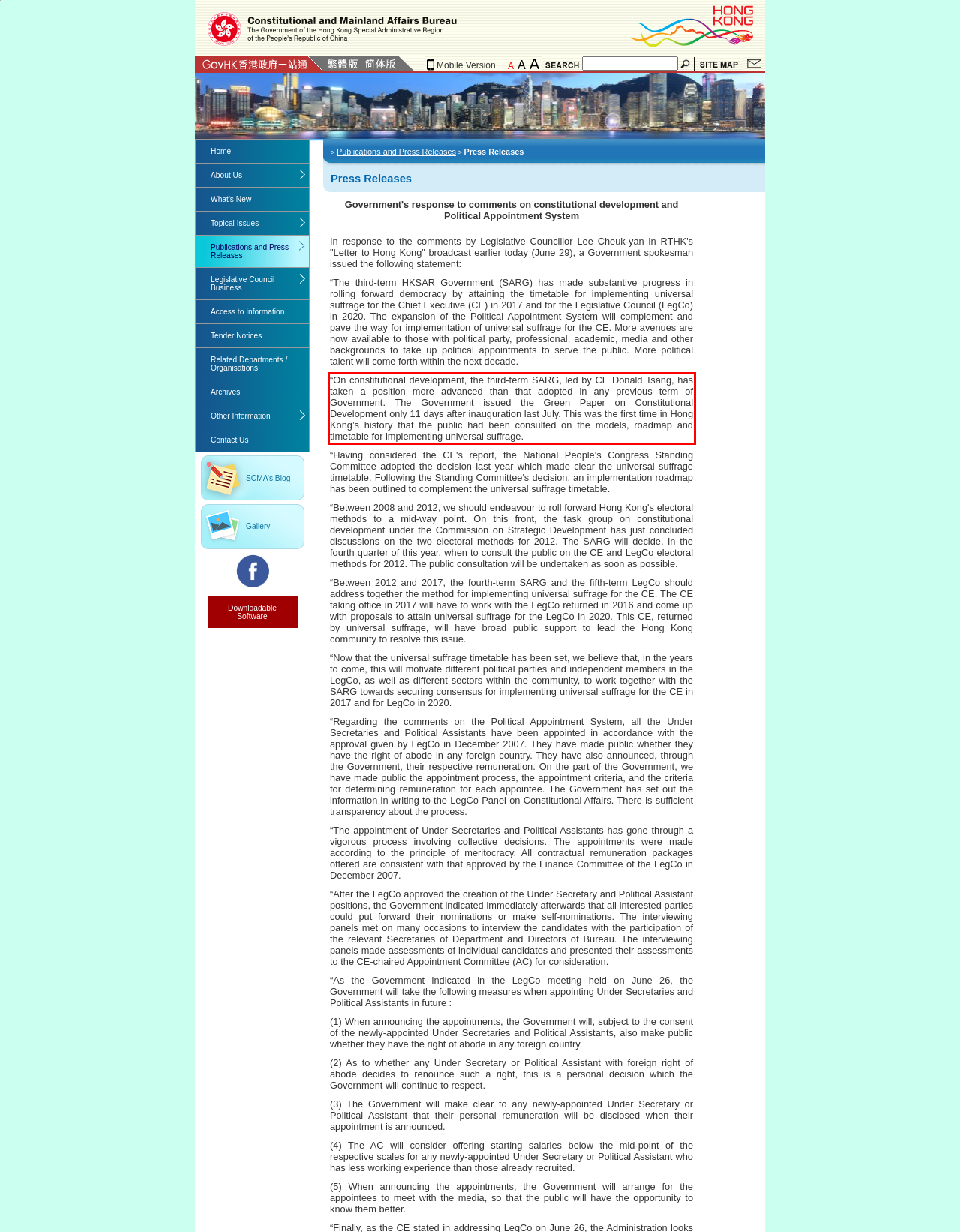Please look at the screenshot provided and find the red bounding box. Extract the text content contained within this bounding box.

“On constitutional development, the third-term SARG, led by CE Donald Tsang, has taken a position more advanced than that adopted in any previous term of Government. The Government issued the Green Paper on Constitutional Development only 11 days after inauguration last July. This was the first time in Hong Kong’s history that the public had been consulted on the models, roadmap and timetable for implementing universal suffrage.